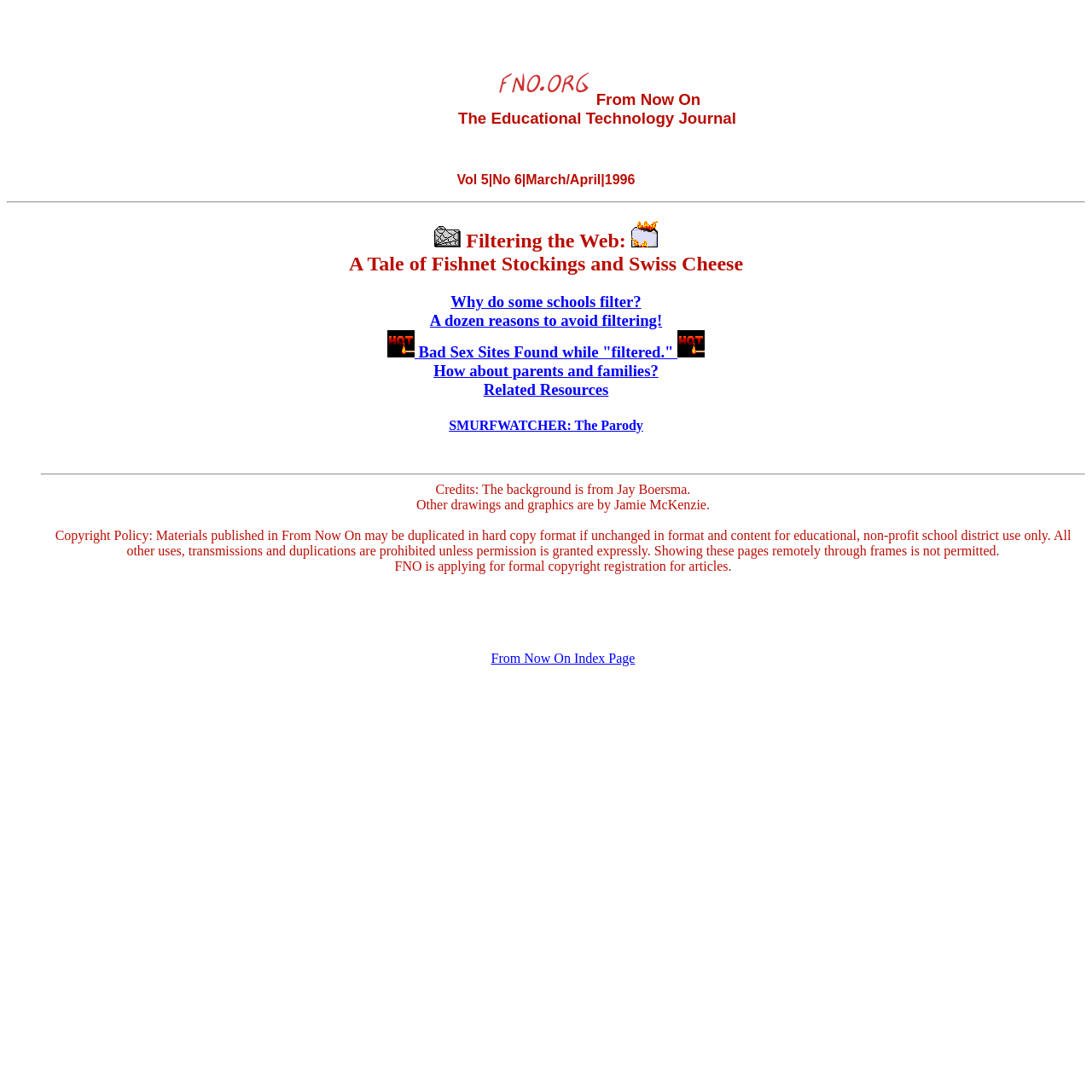What is the name of the educational technology journal?
Craft a detailed and extensive response to the question.

The answer can be found in the heading element 'From Now On The Educational Technology Journal' which is a child element of the DescriptionList element.